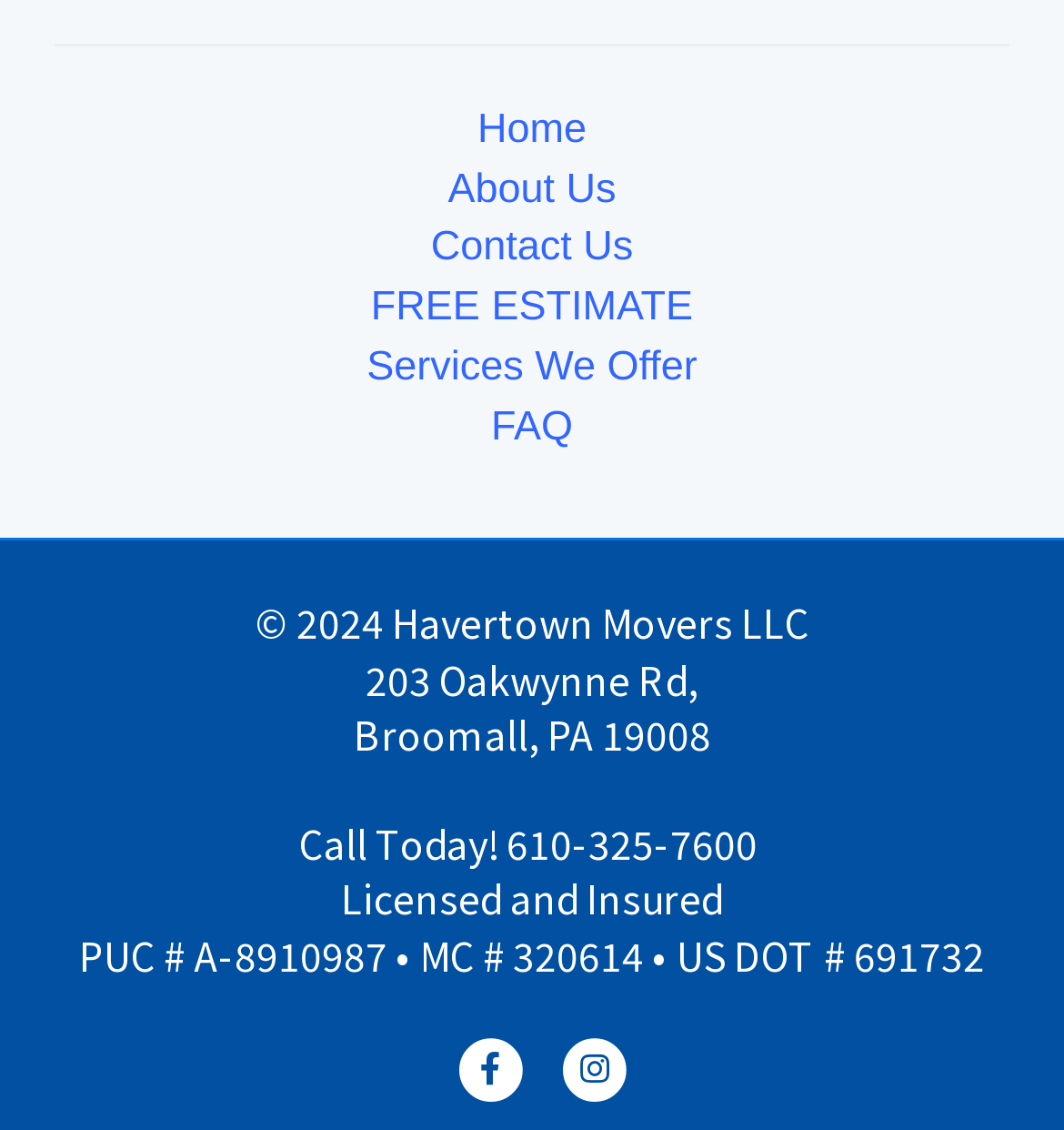Please specify the bounding box coordinates of the region to click in order to perform the following instruction: "Get a FREE ESTIMATE".

[0.349, 0.251, 0.651, 0.292]